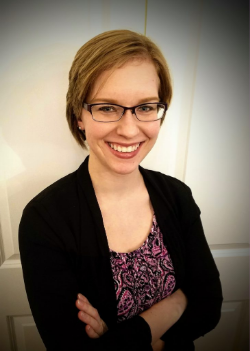What is the pattern on the woman's top?
Using the visual information, respond with a single word or phrase.

Pink and black